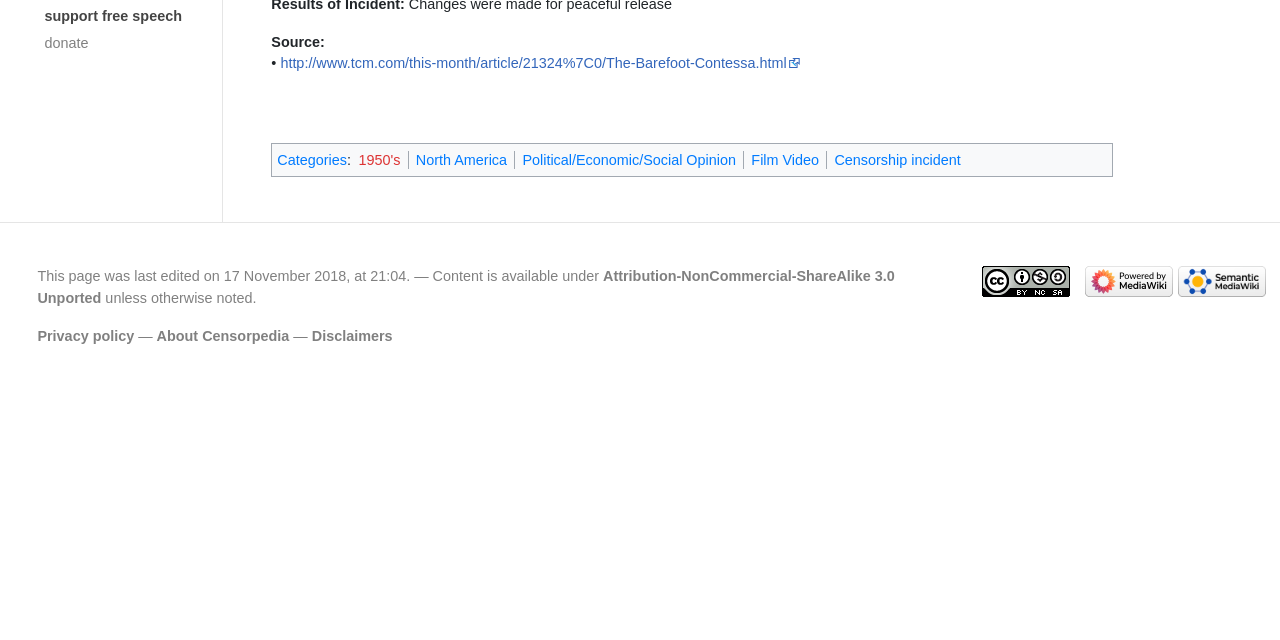Find the bounding box coordinates corresponding to the UI element with the description: "alt="MediaWiki"". The coordinates should be formatted as [left, top, right, bottom], with values as floats between 0 and 1.

[0.847, 0.426, 0.916, 0.451]